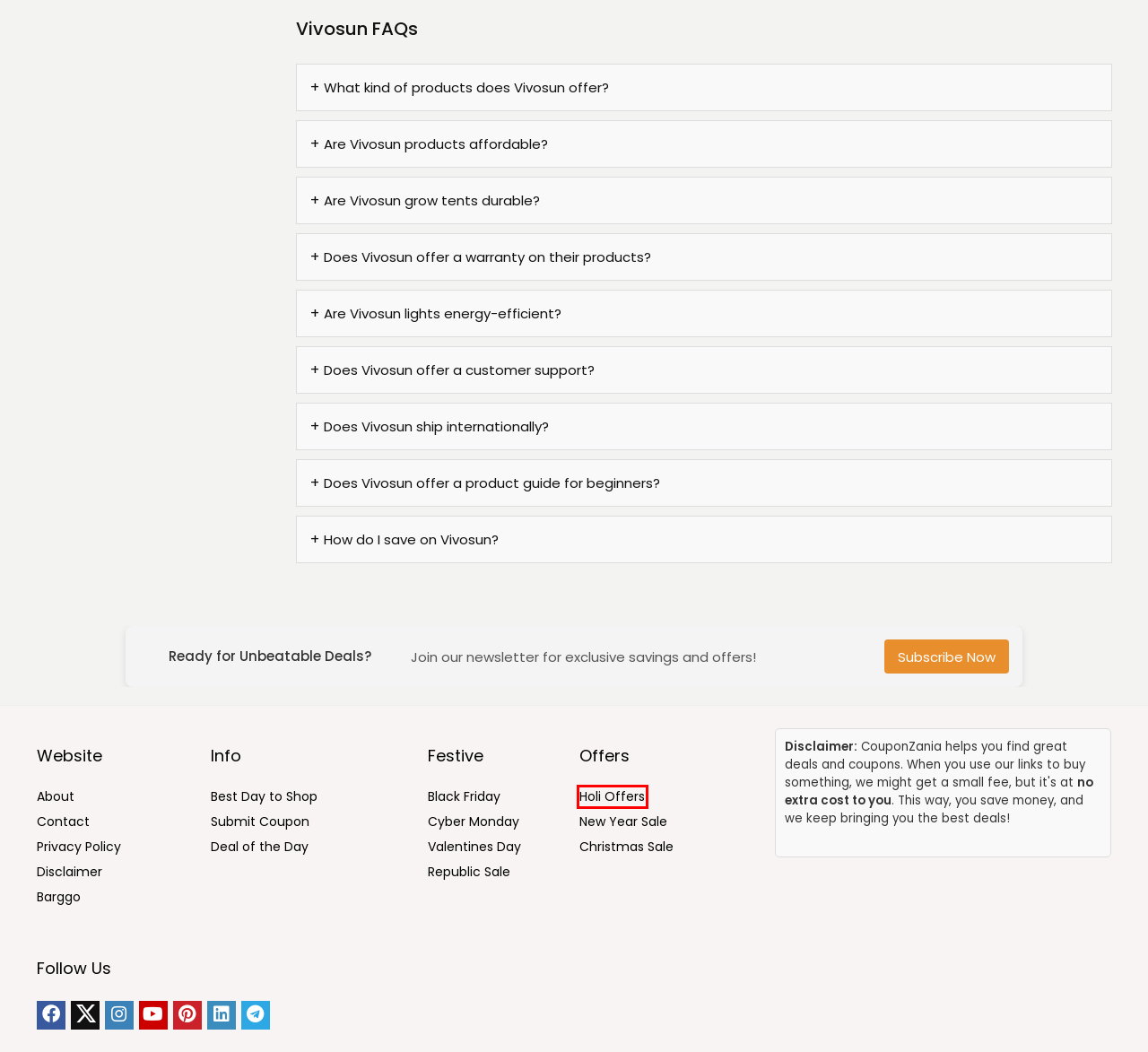Assess the screenshot of a webpage with a red bounding box and determine which webpage description most accurately matches the new page after clicking the element within the red box. Here are the options:
A. Copyright, Disclaimer and FTC Disclosure | CouponZania
B. Holi Festive Offers & Discount Codes On Top Stores | 2024
C. Barggo: Coupons, Offers, Promo, Deals & Discount Code
D. Christmas Offers & Discount Codes 2024: Xmas Sale
E. Republic Day Sale, Deals & Offers 2024: Up To 85% OFF 🔥
F. Black Friday Deals, Promo & Discount Code | Jun 2024
G. Deals Of The Day: Best Coupons & Offers Today: Jun 2024
H. The Best Days To Shop In 2024 - Save Big!! | CouponZania

B